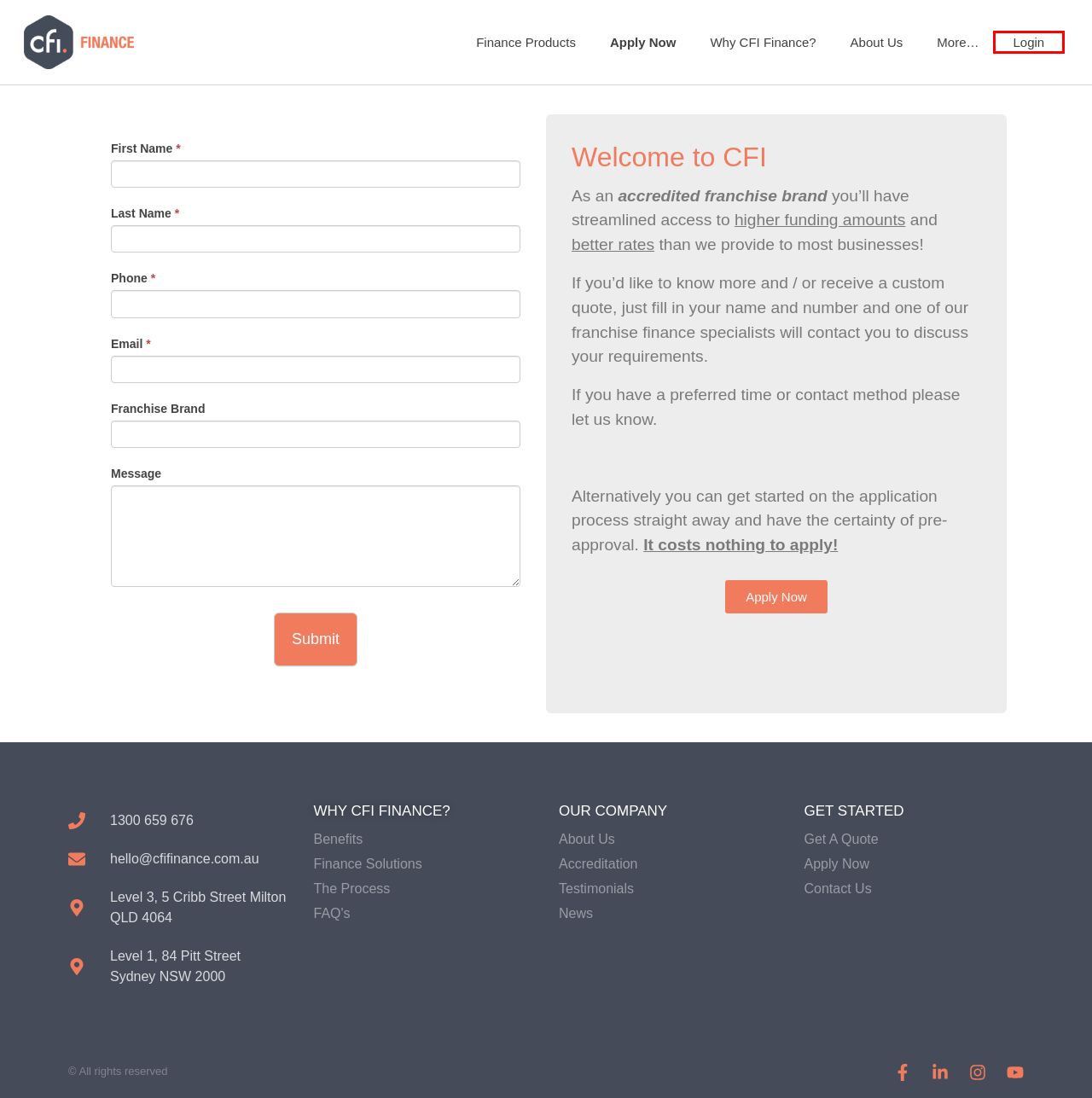Given a screenshot of a webpage with a red bounding box highlighting a UI element, determine which webpage description best matches the new webpage that appears after clicking the highlighted element. Here are the candidates:
A. Our Finance Solutions | CFI Finance
B. Login | CFI Finance
C. Happy Customers | CFI Finance
D. Get a Quote
E. The Process | CFI Finance
F. Benefits | CFI Finance
G. About Us | CFI Finance
H. FAQ's | | CFI Finance

B